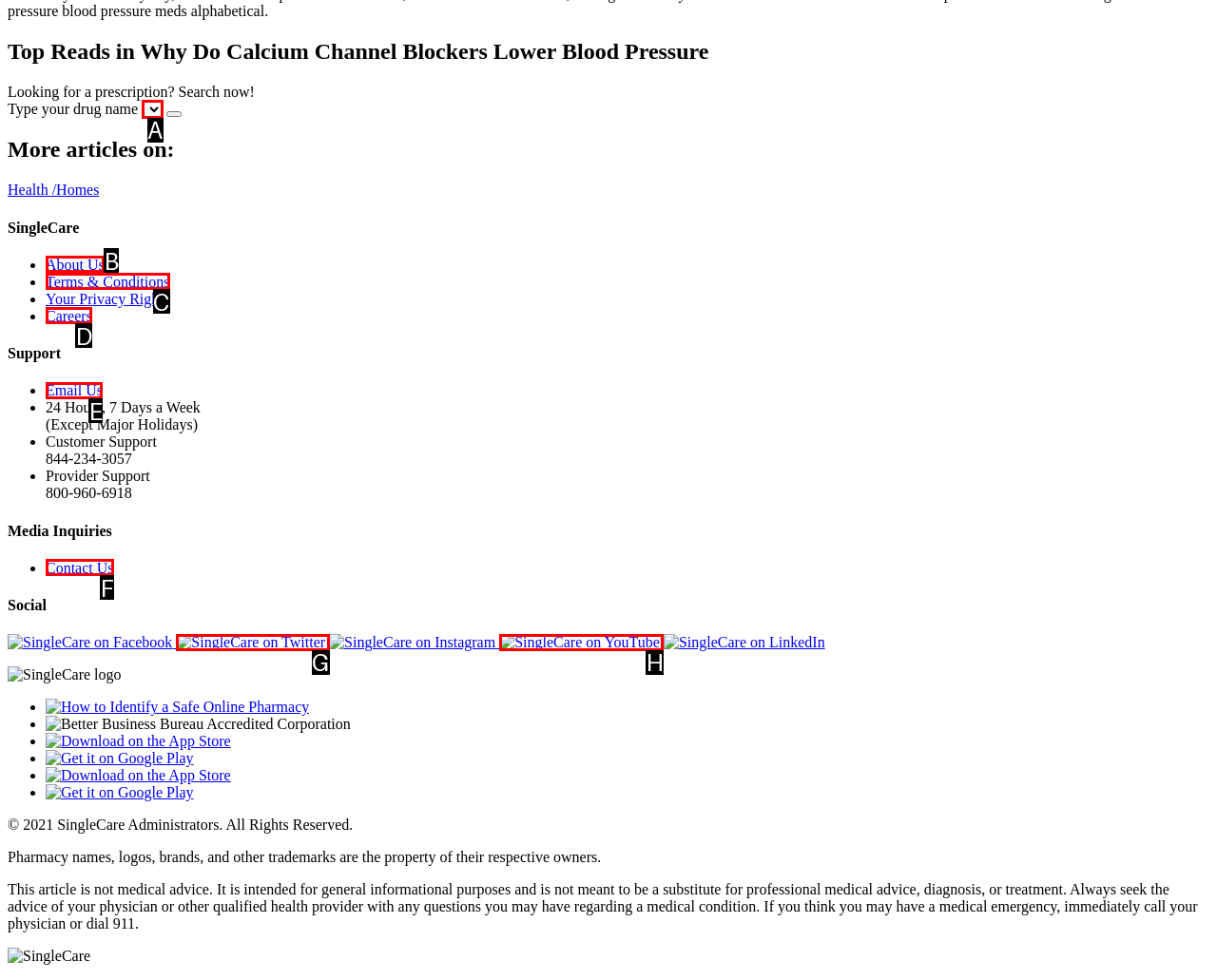Point out the correct UI element to click to carry out this instruction: Contact SingleCare through email
Answer with the letter of the chosen option from the provided choices directly.

E